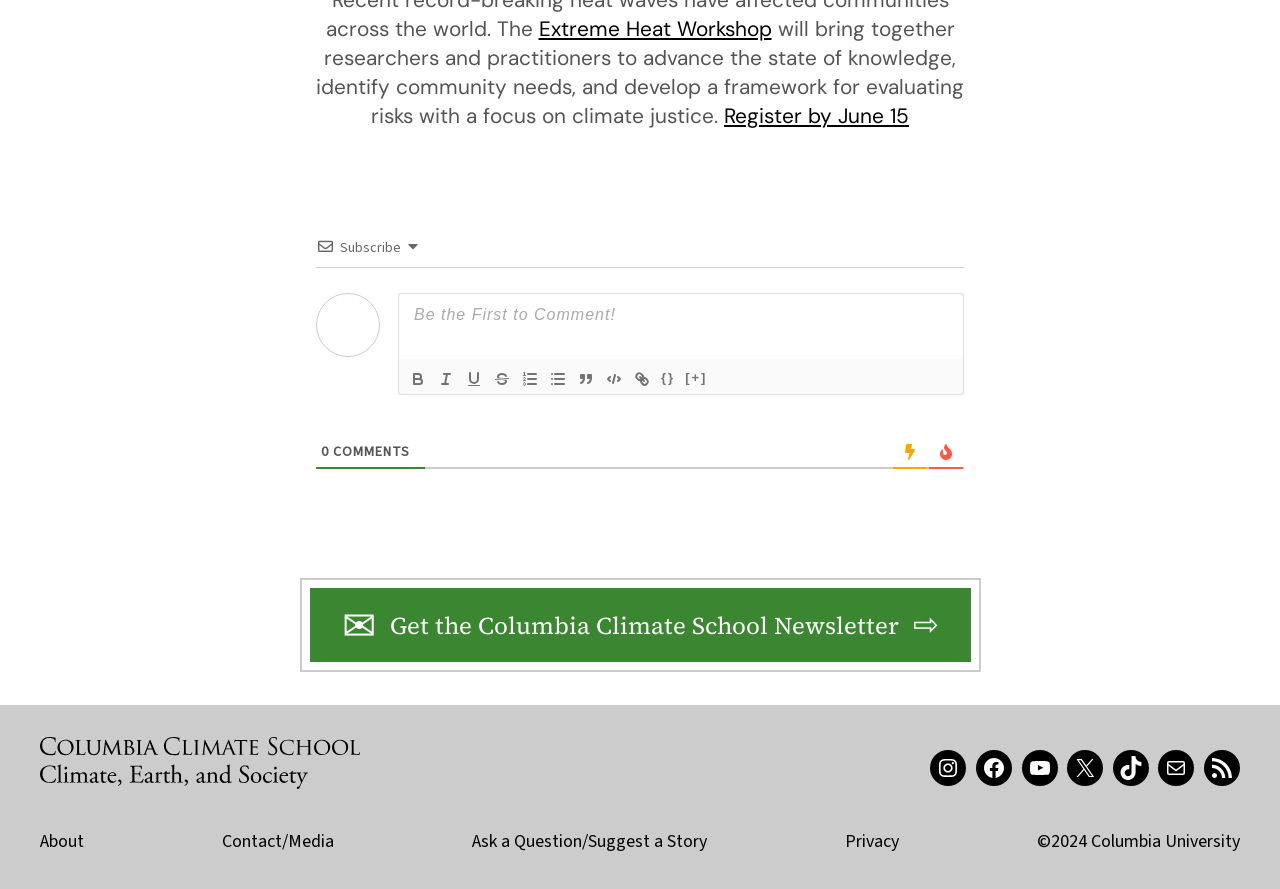Analyze the image and answer the question with as much detail as possible: 
What social media platforms are linked on the page?

The social media platforms linked on the page can be found in the bottom section of the page, where there are links to Instagram, Facebook, YouTube, Twitter, and TikTok. These links are likely used to connect users to the Columbia Climate School's social media profiles.